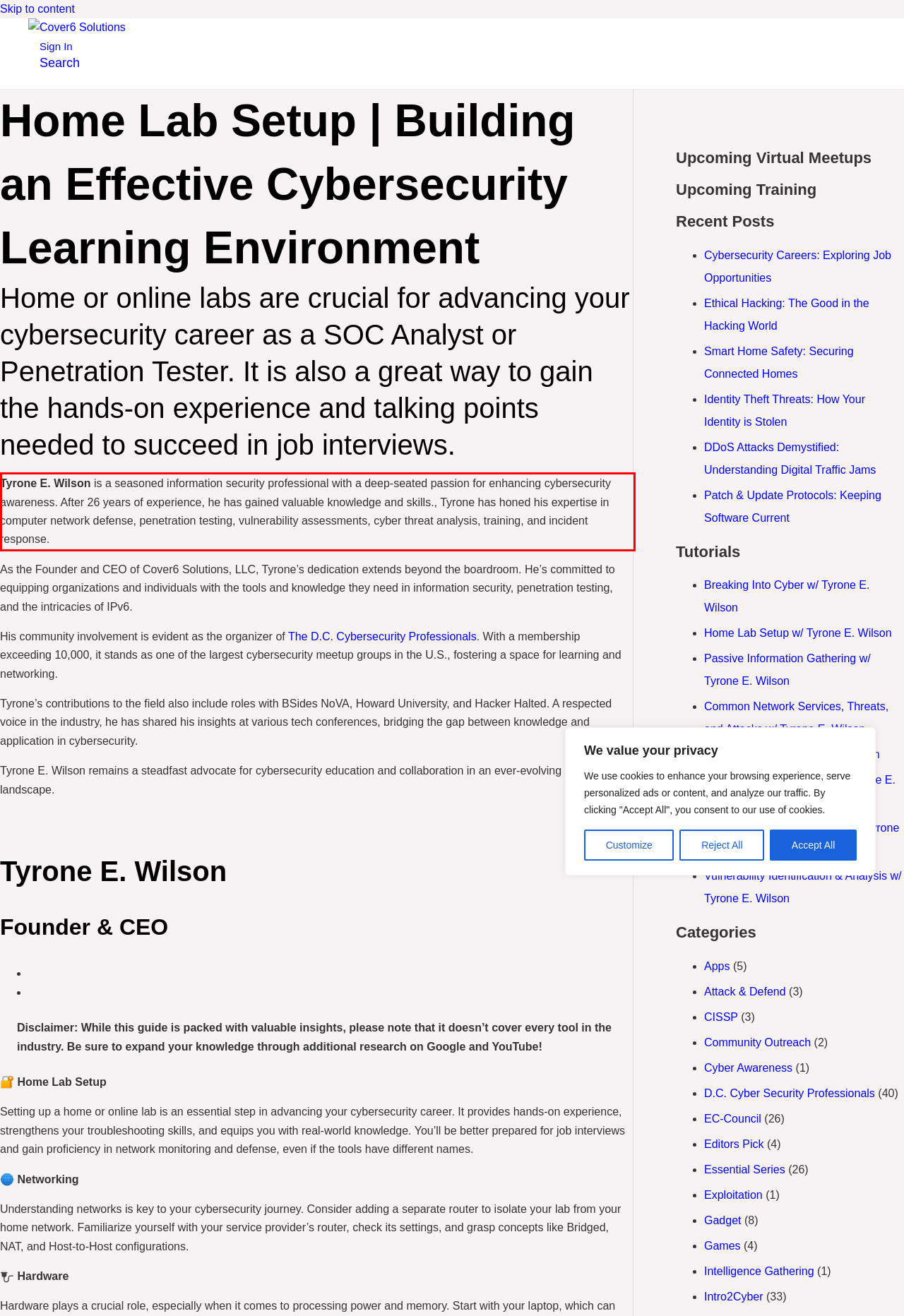There is a screenshot of a webpage with a red bounding box around a UI element. Please use OCR to extract the text within the red bounding box.

Tyrone E. Wilson is a seasoned information security professional with a deep-seated passion for enhancing cybersecurity awareness. After 26 years of experience, he has gained valuable knowledge and skills., Tyrone has honed his expertise in computer network defense, penetration testing, vulnerability assessments, cyber threat analysis, training, and incident response.